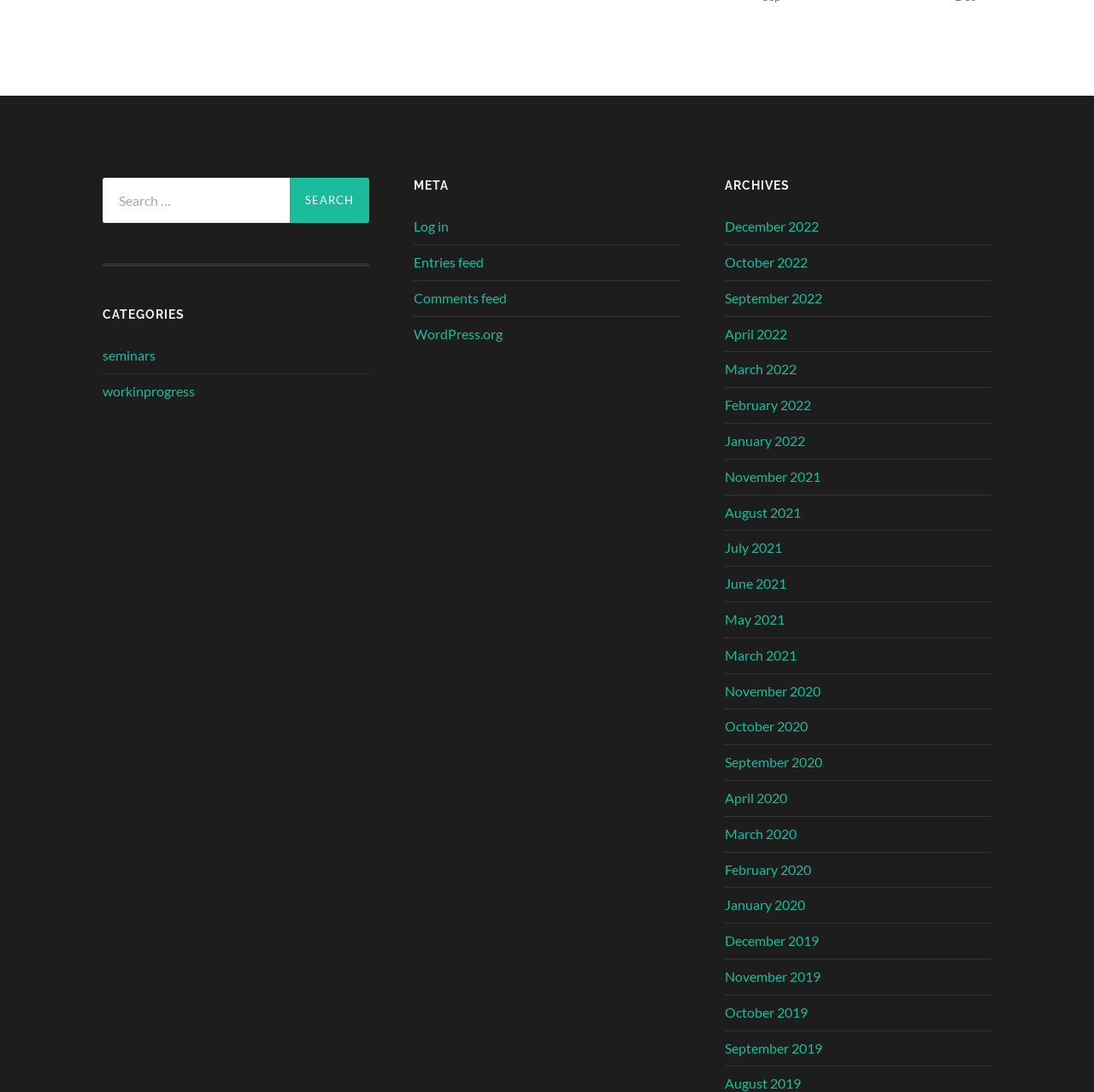Find the bounding box coordinates of the clickable area that will achieve the following instruction: "Search for something".

[0.094, 0.163, 0.338, 0.204]